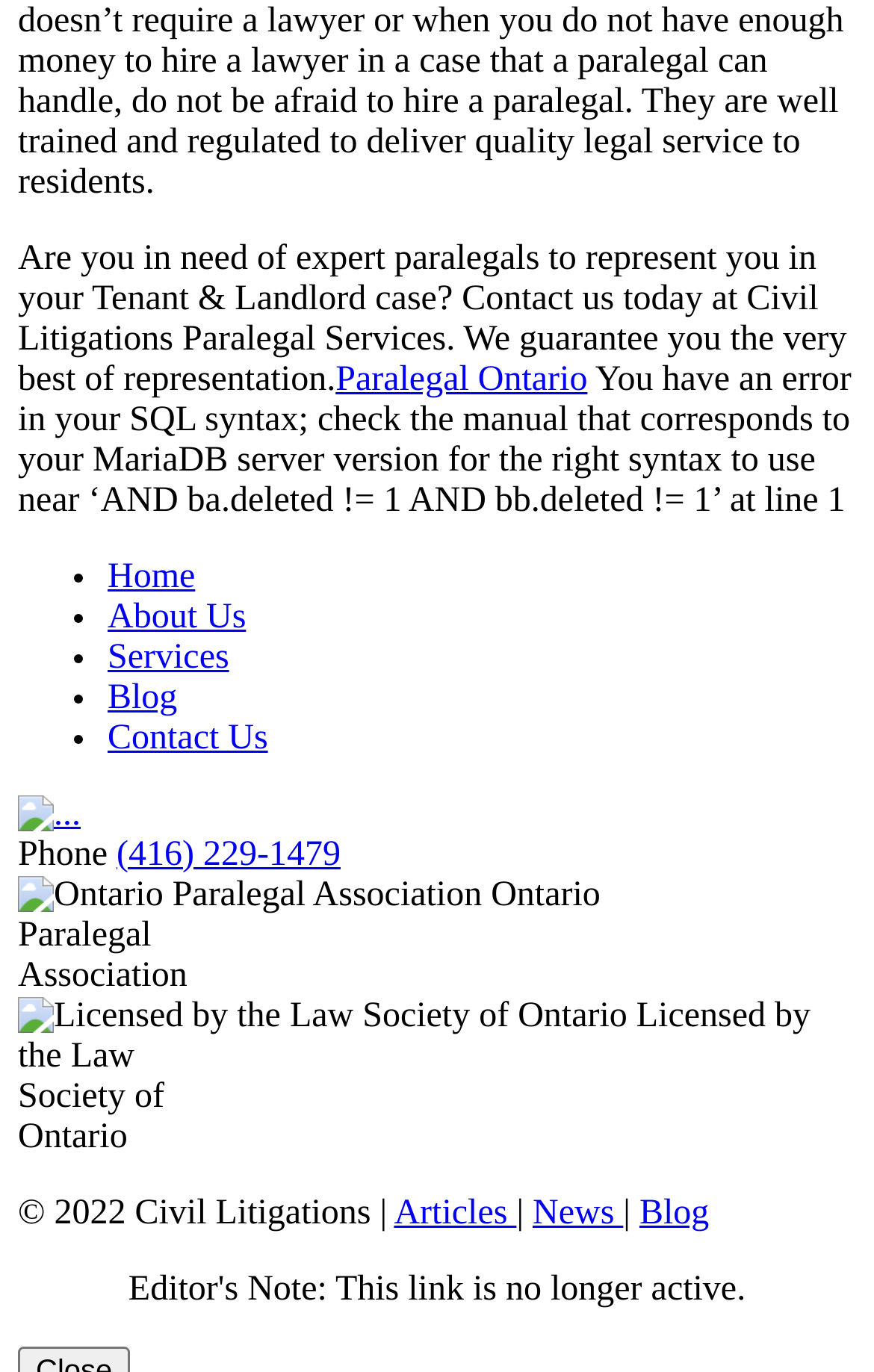What is the phone number of the paralegal service?
Using the screenshot, give a one-word or short phrase answer.

(416) 229-1479